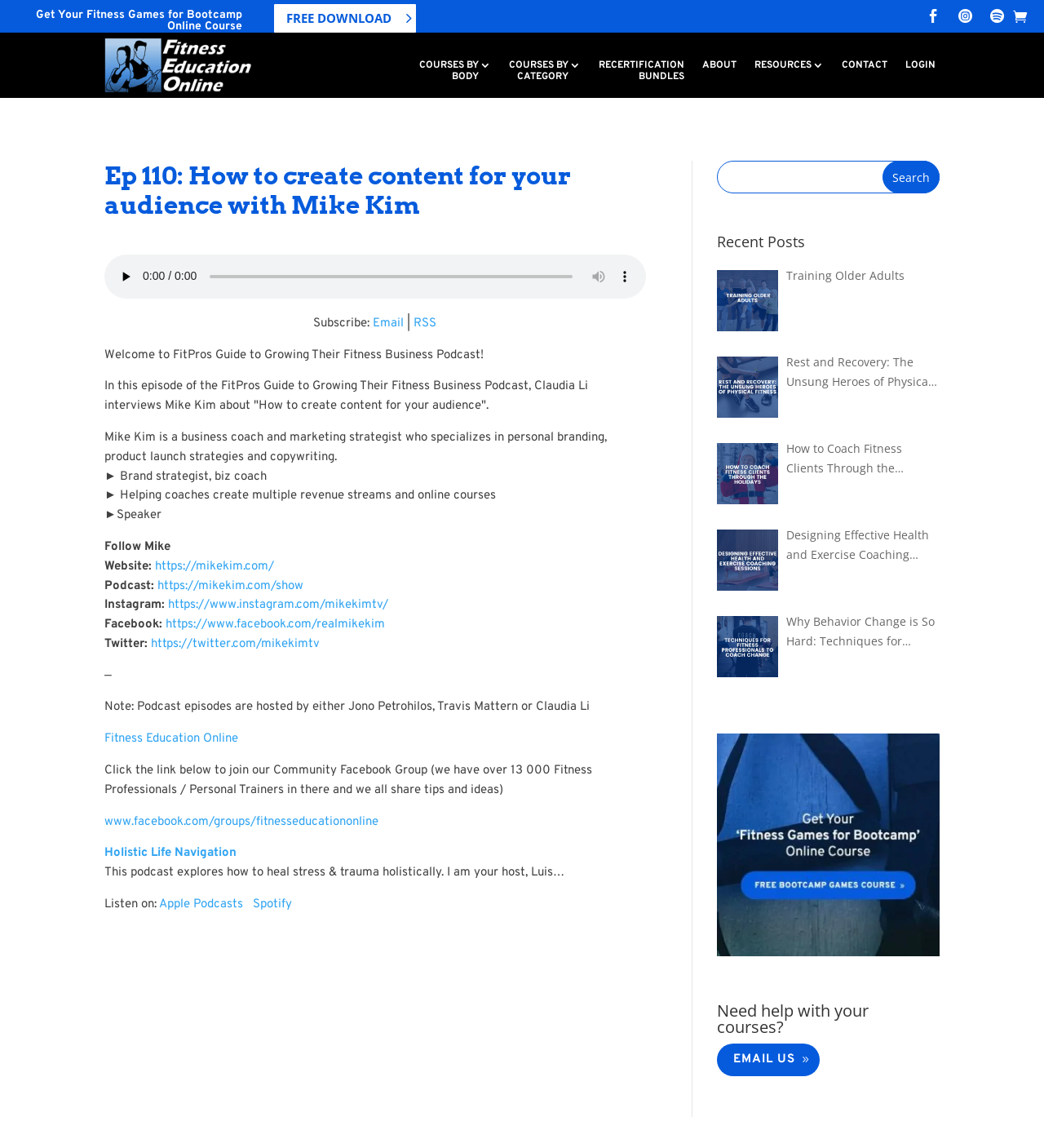Answer the question briefly using a single word or phrase: 
What is the purpose of the 'Get Your Fitness Games for Bootcamp Online Course' link?

To access the online course